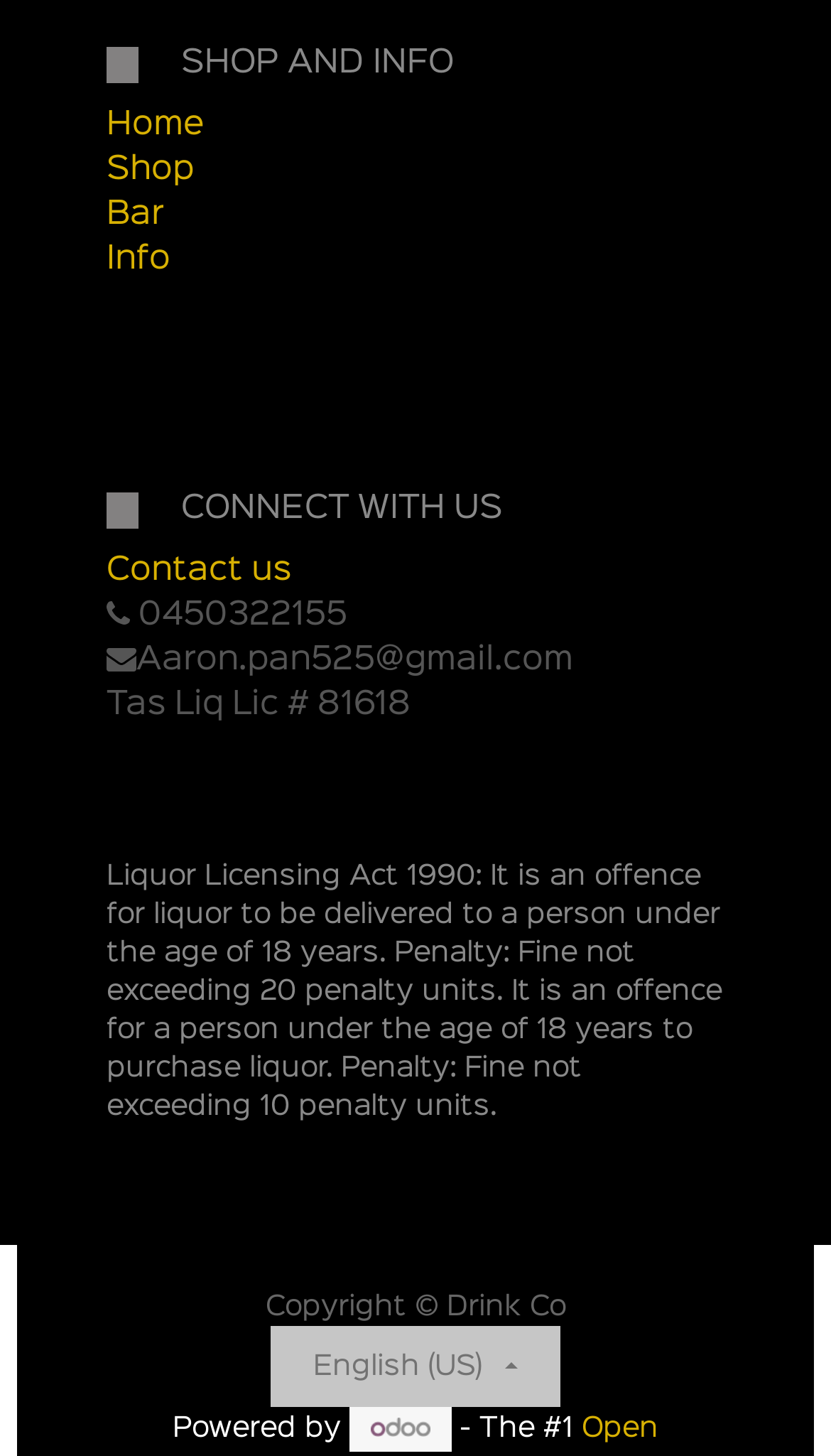Please answer the following question using a single word or phrase: 
What platform is the website powered by?

Odoo